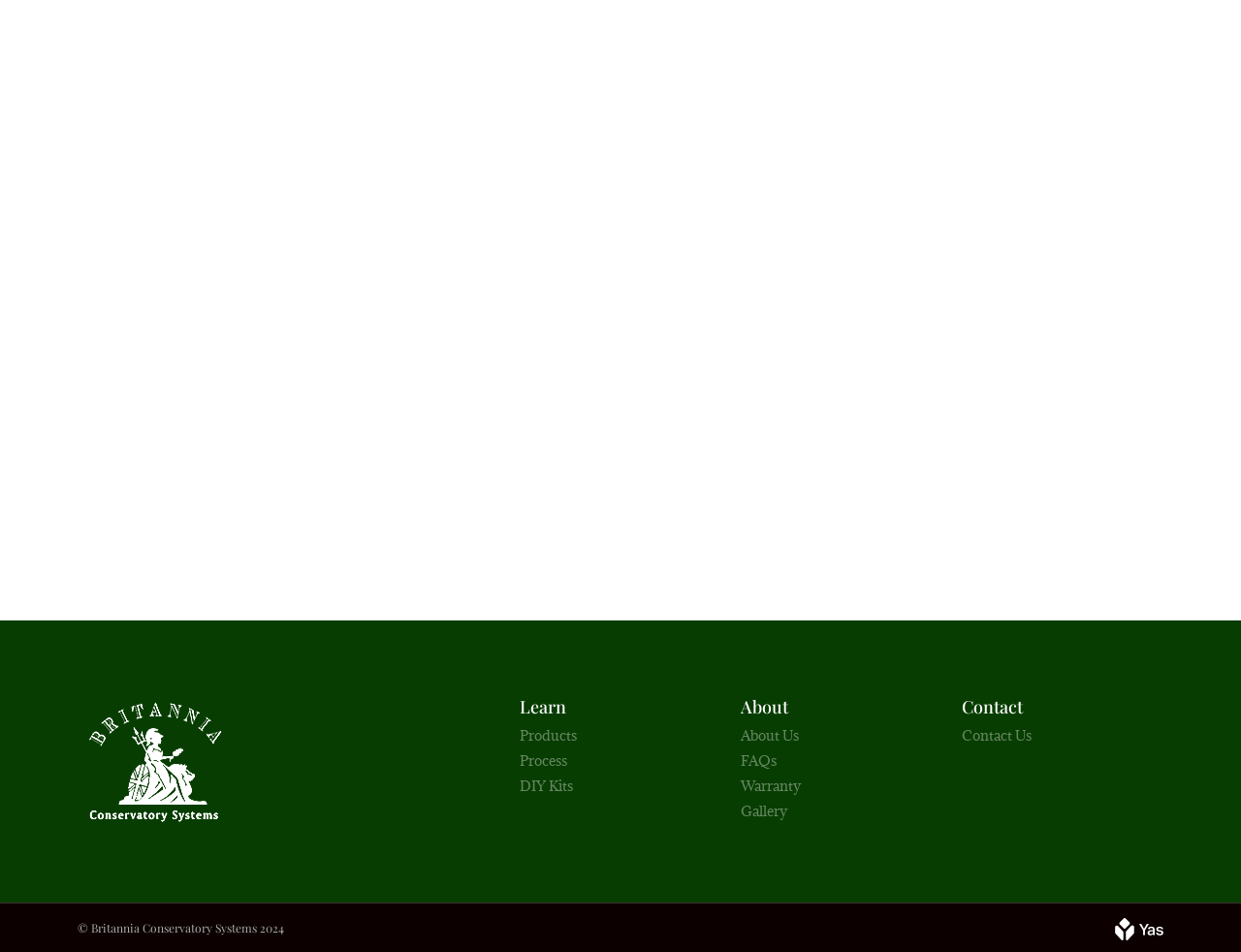Refer to the image and provide a thorough answer to this question:
What is the company name?

I found the company name 'Britannia Conservatory Systems' in the footer section of the webpage, specifically in the copyright heading '© Britannia Conservatory Systems 2024'.